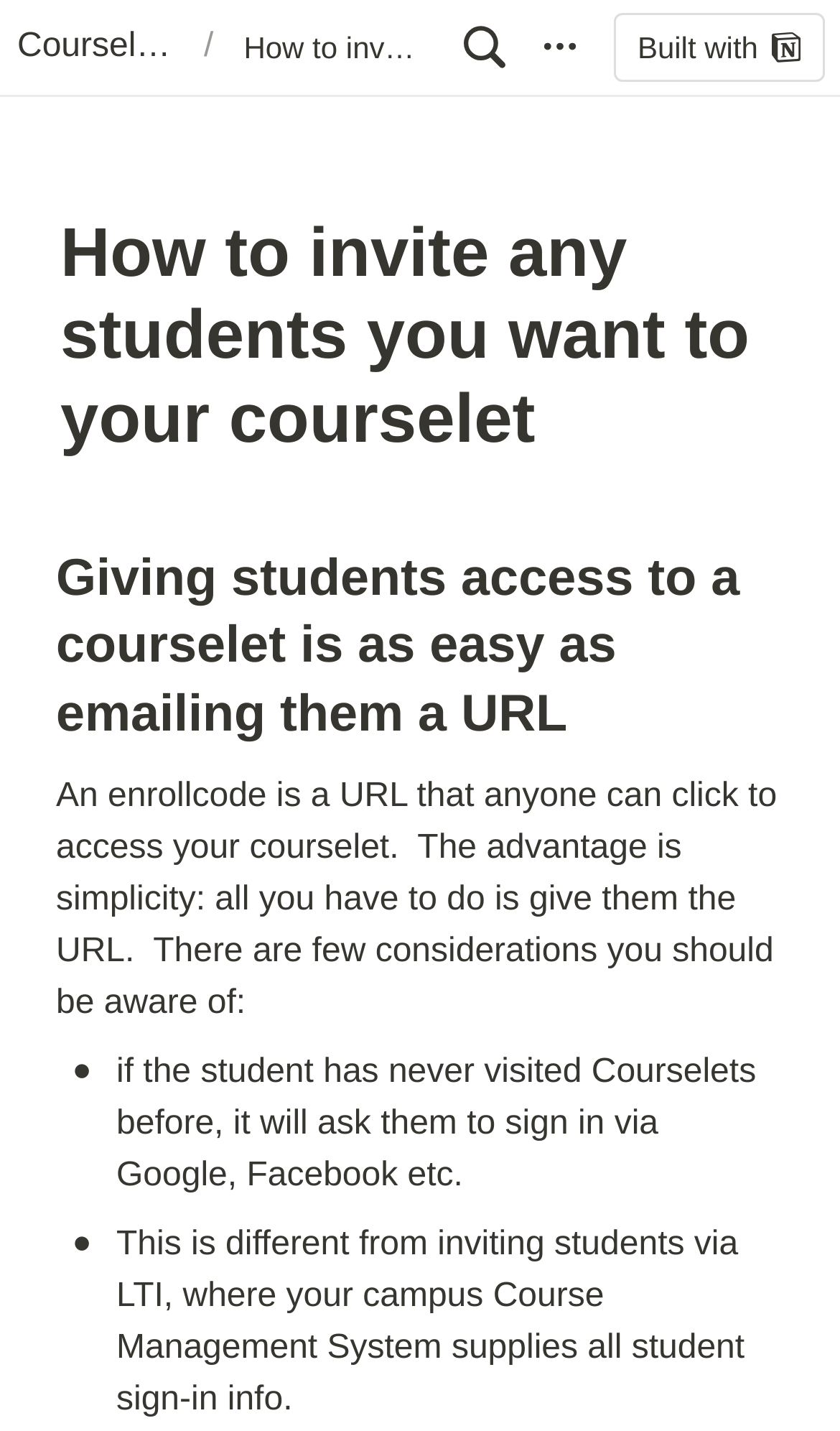Give a one-word or one-phrase response to the question: 
How do students sign in to Courselets?

Via Google, Facebook etc.